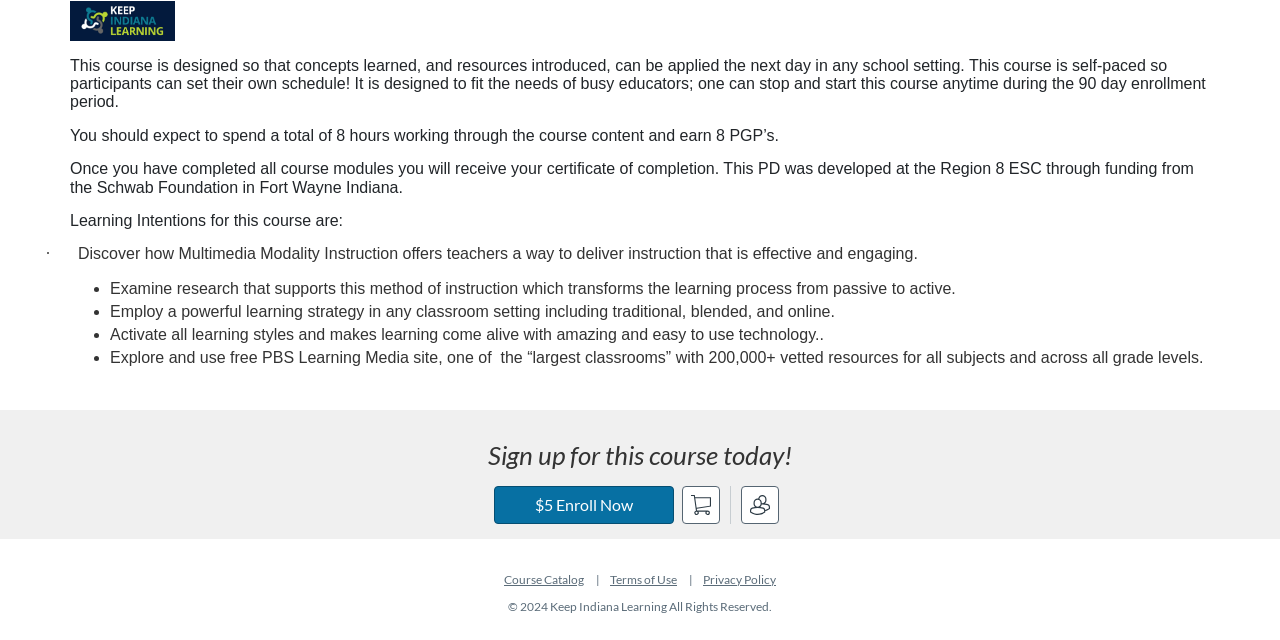Using the provided element description: "Terms of Use", determine the bounding box coordinates of the corresponding UI element in the screenshot.

[0.477, 0.893, 0.529, 0.917]